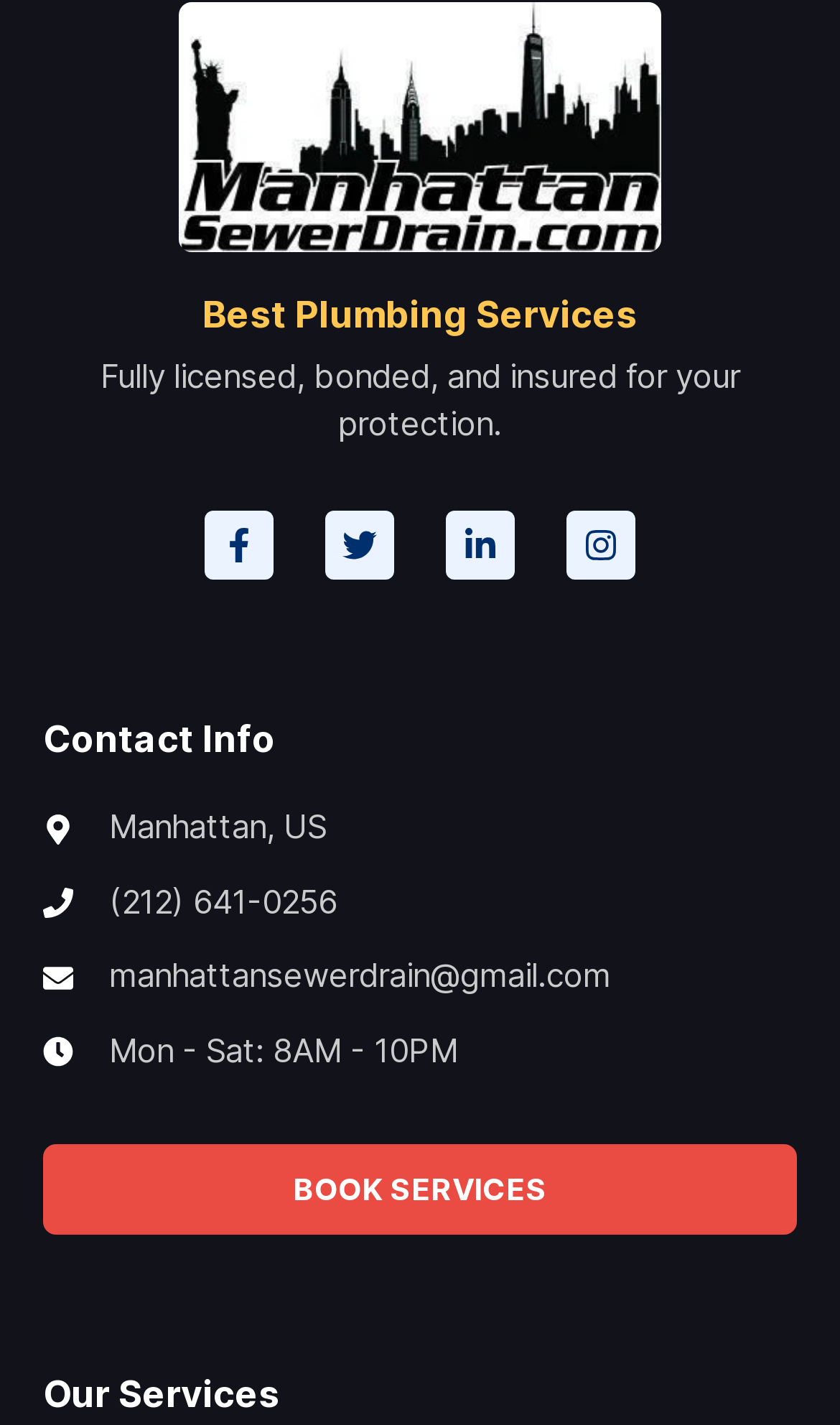Identify the bounding box coordinates of the specific part of the webpage to click to complete this instruction: "Call the phone number for inquiry".

[0.051, 0.617, 0.949, 0.651]